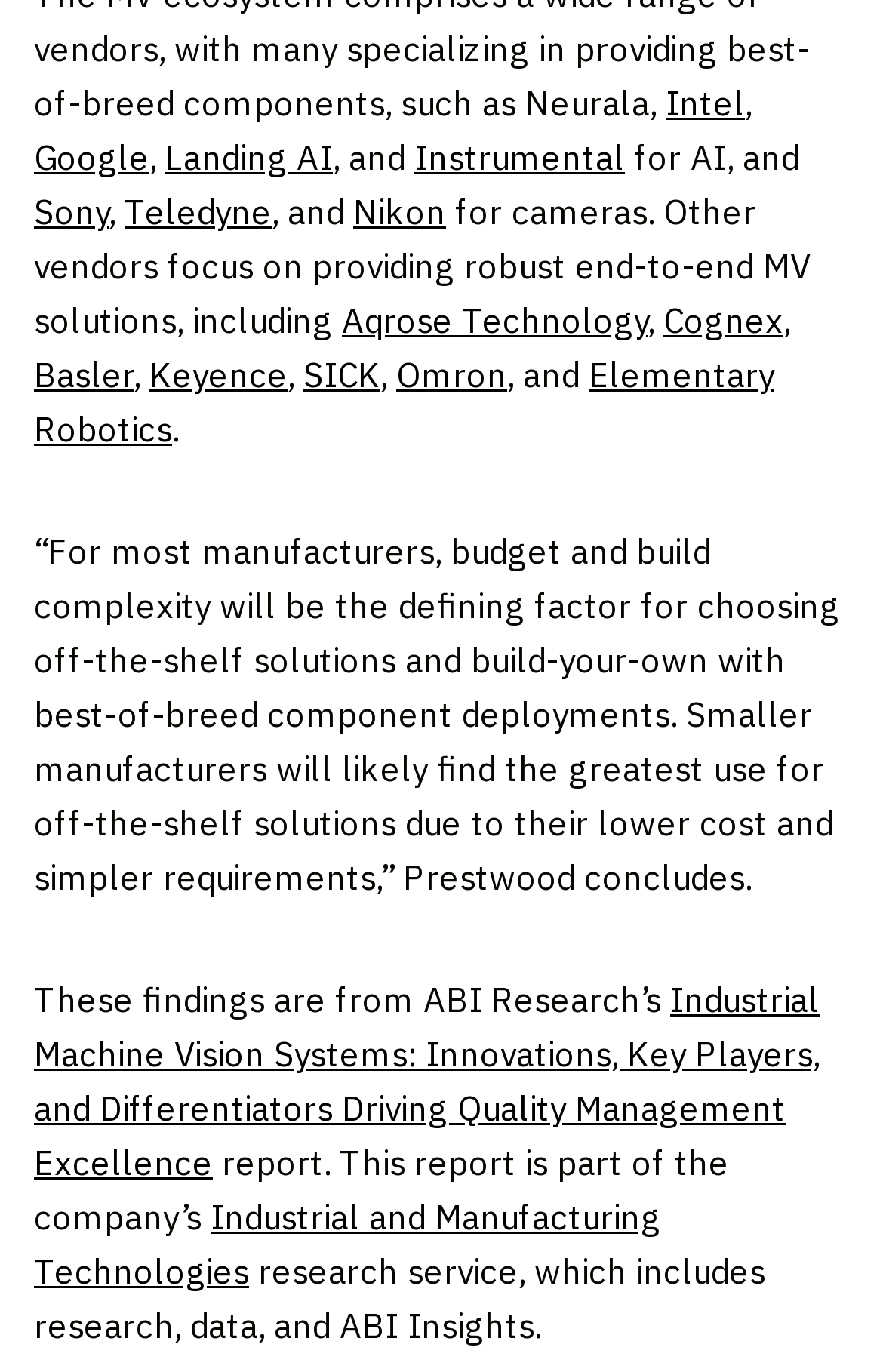What is the company mentioned that provides research?
Could you answer the question with a detailed and thorough explanation?

The static text 'These findings are from ABI Research’s report.' suggests that ABI Research is the company that provides research and publishes reports.